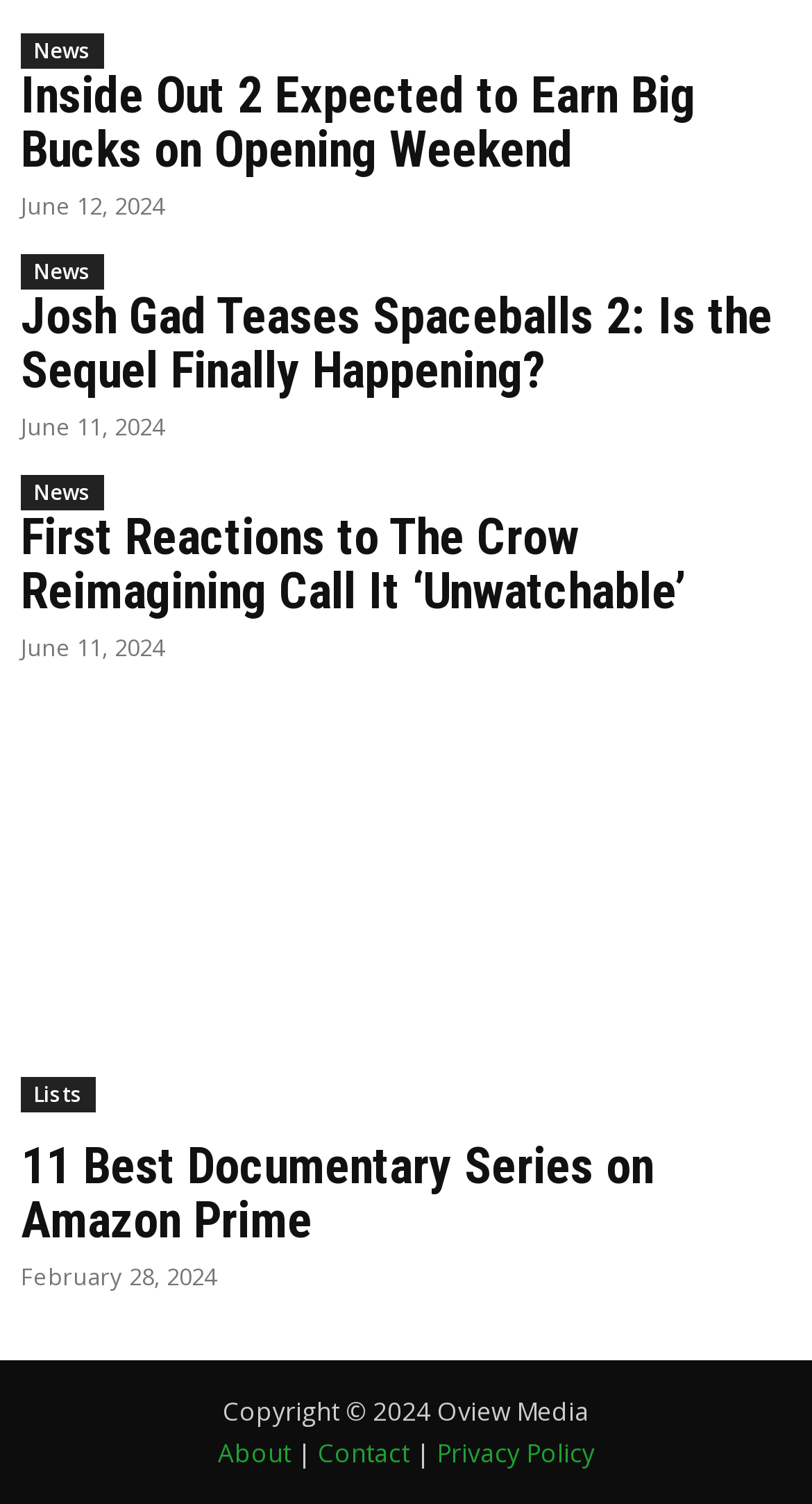Identify the bounding box coordinates for the region of the element that should be clicked to carry out the instruction: "Learn about the website". The bounding box coordinates should be four float numbers between 0 and 1, i.e., [left, top, right, bottom].

[0.268, 0.954, 0.358, 0.978]